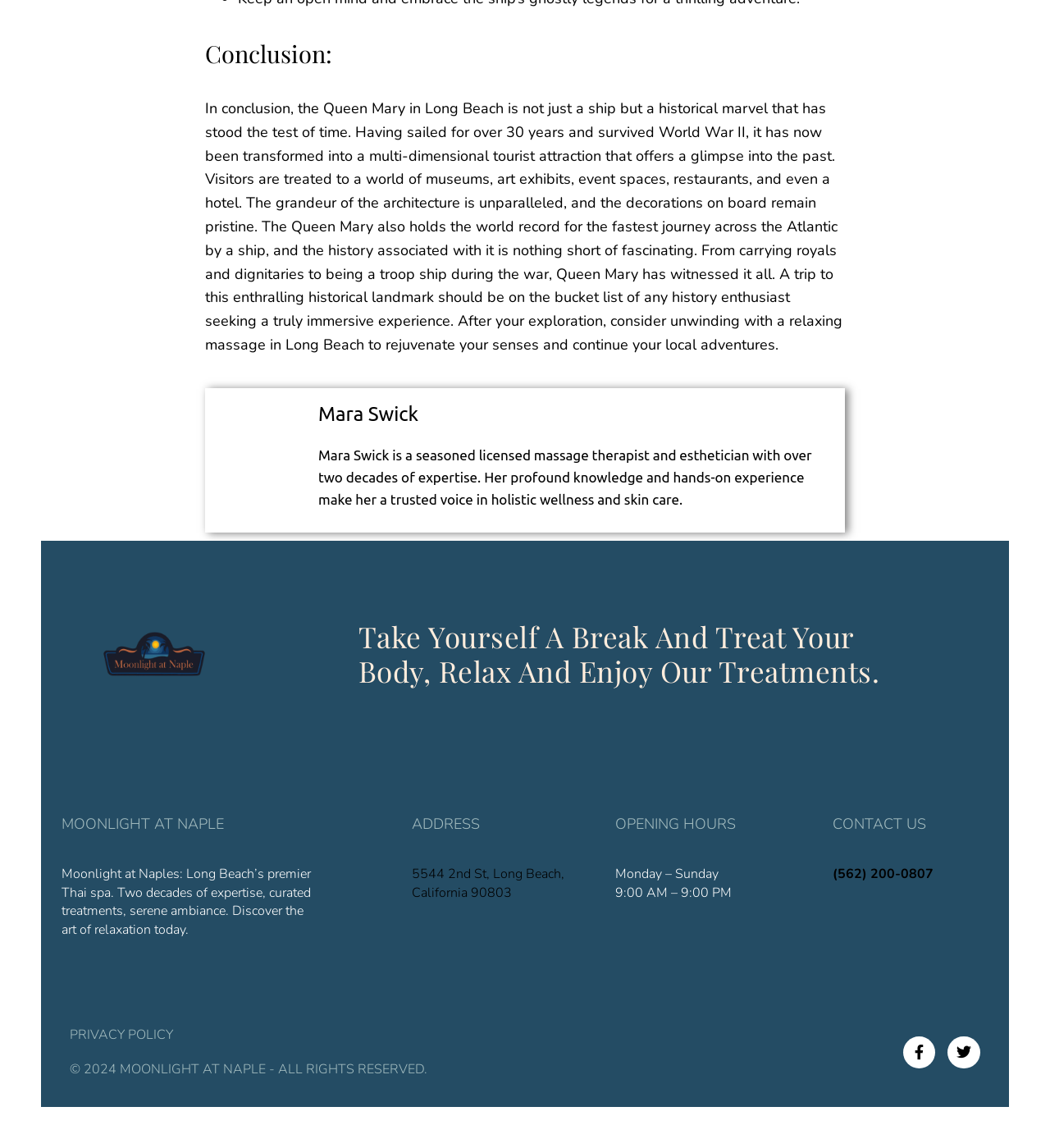What is the address of Moonlight at Naples?
Based on the image, answer the question with a single word or brief phrase.

5544 2nd St, Long Beach, California 90803